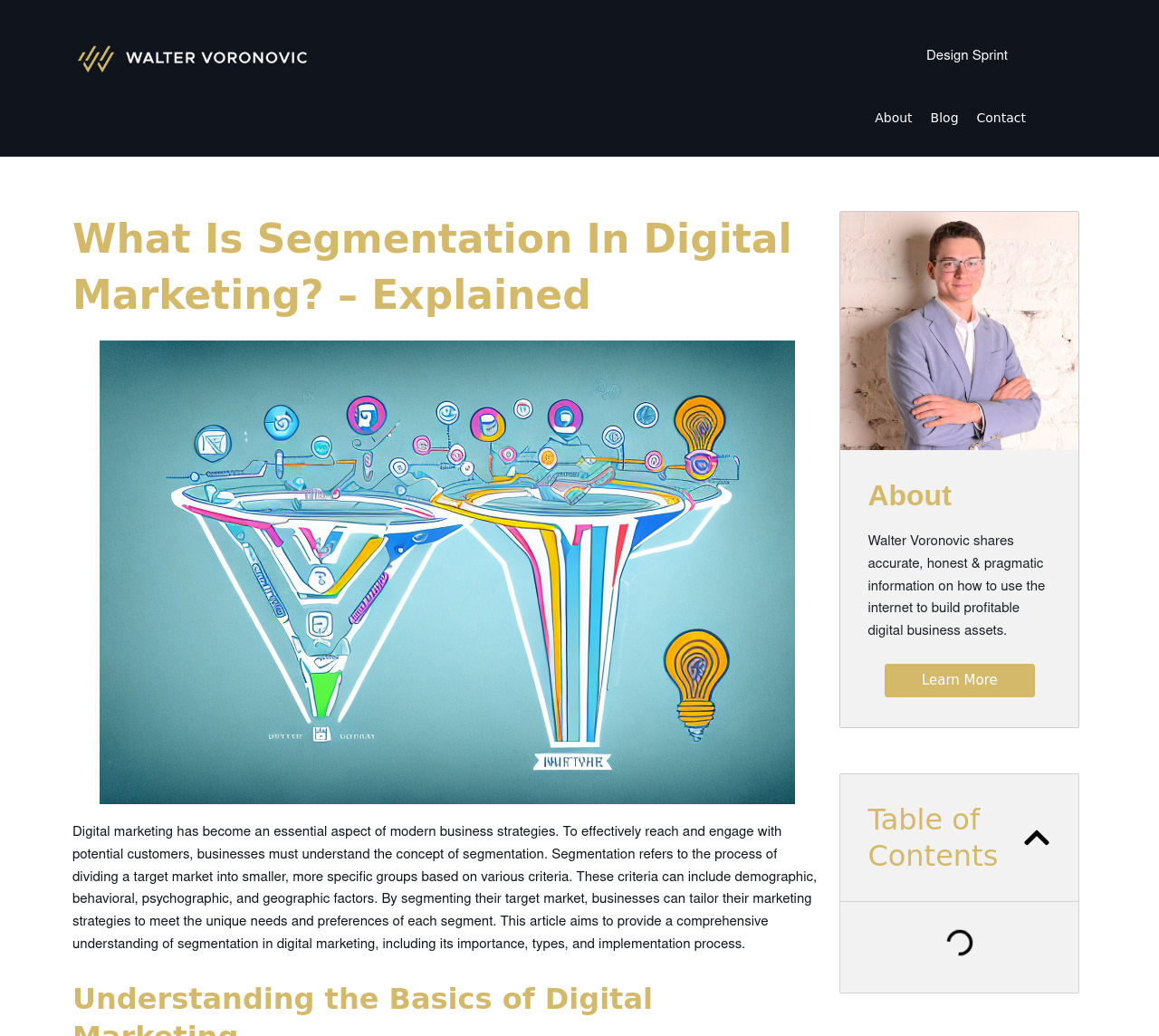Provide a brief response to the question below using a single word or phrase: 
What is the function of the 'Close table of contents' button?

To close table of contents